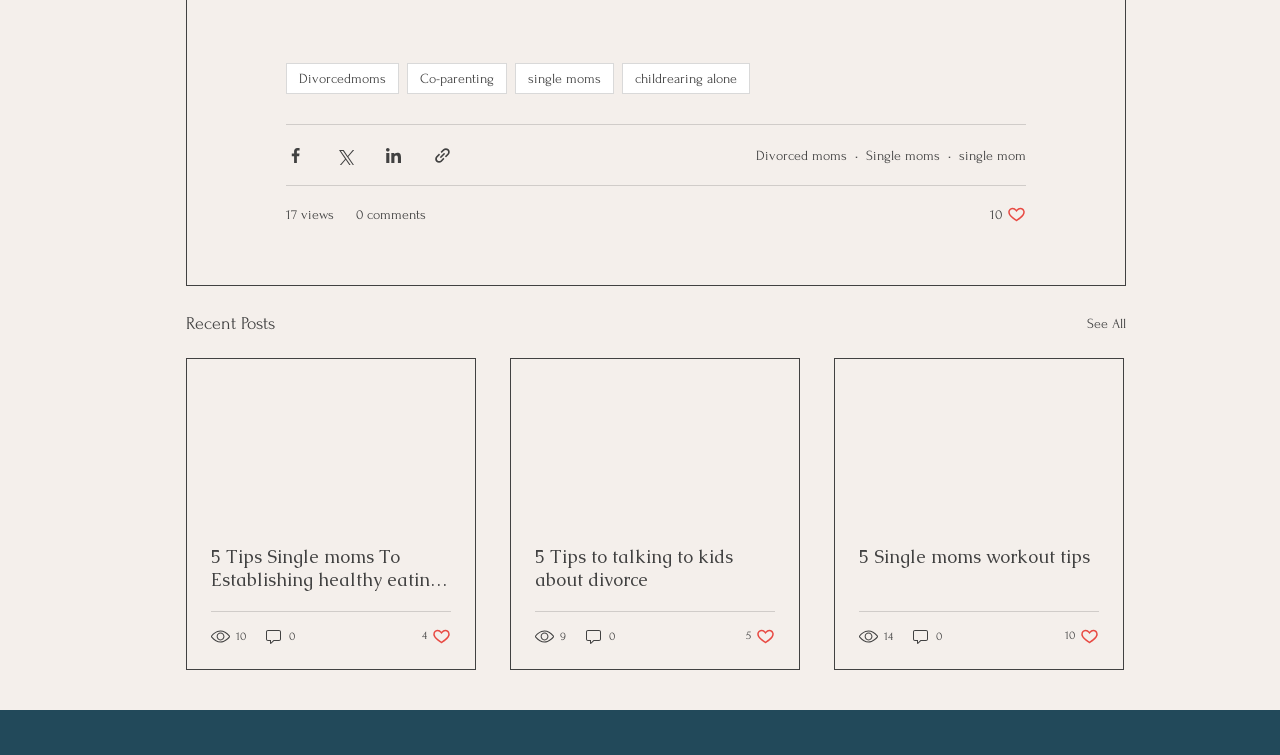Identify the bounding box coordinates of the clickable section necessary to follow the following instruction: "Click on the 'Divorcedmoms' link". The coordinates should be presented as four float numbers from 0 to 1, i.e., [left, top, right, bottom].

[0.223, 0.084, 0.312, 0.125]